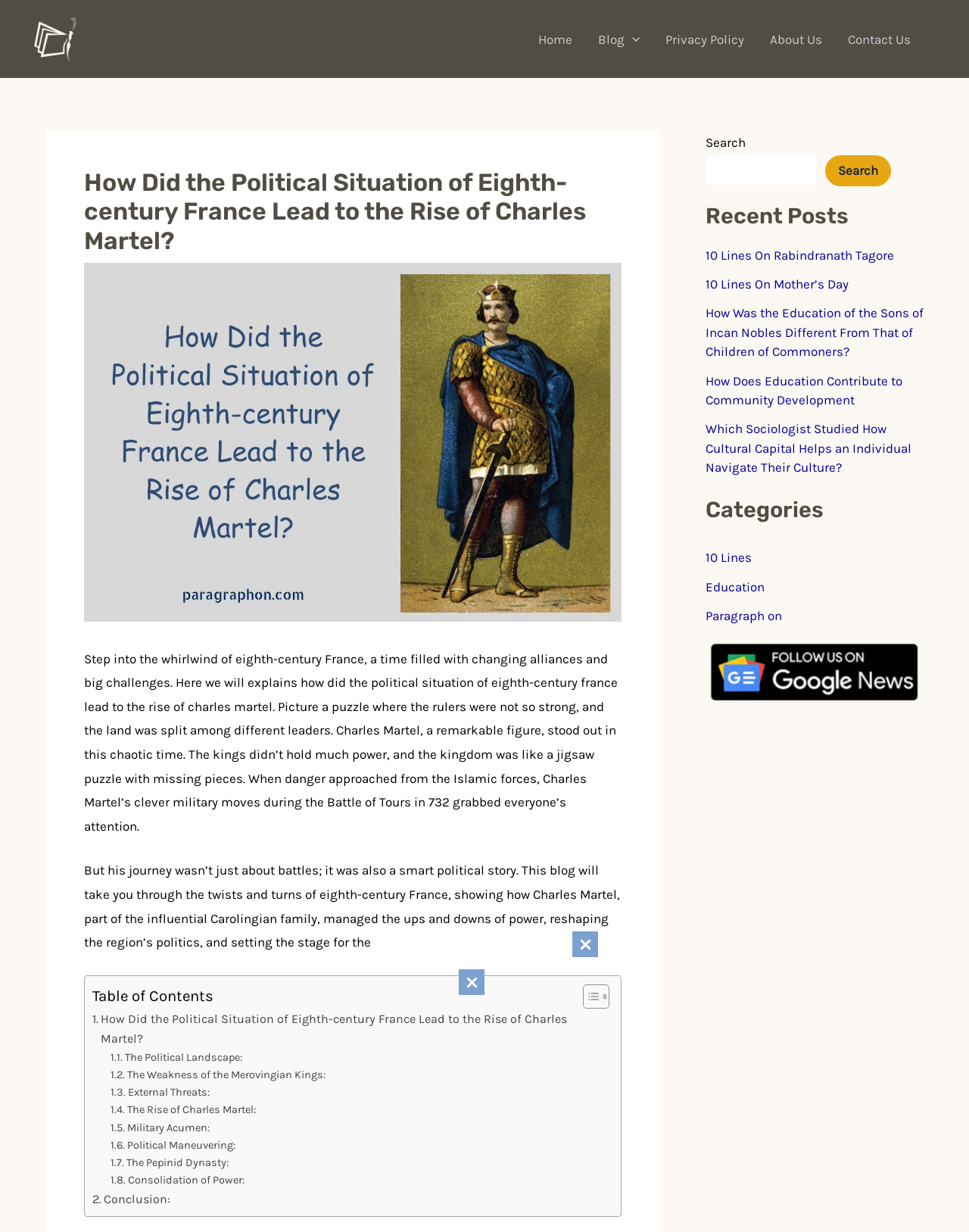Determine the bounding box coordinates of the area to click in order to meet this instruction: "Toggle the 'Menu Toggle' button".

[0.644, 0.001, 0.66, 0.062]